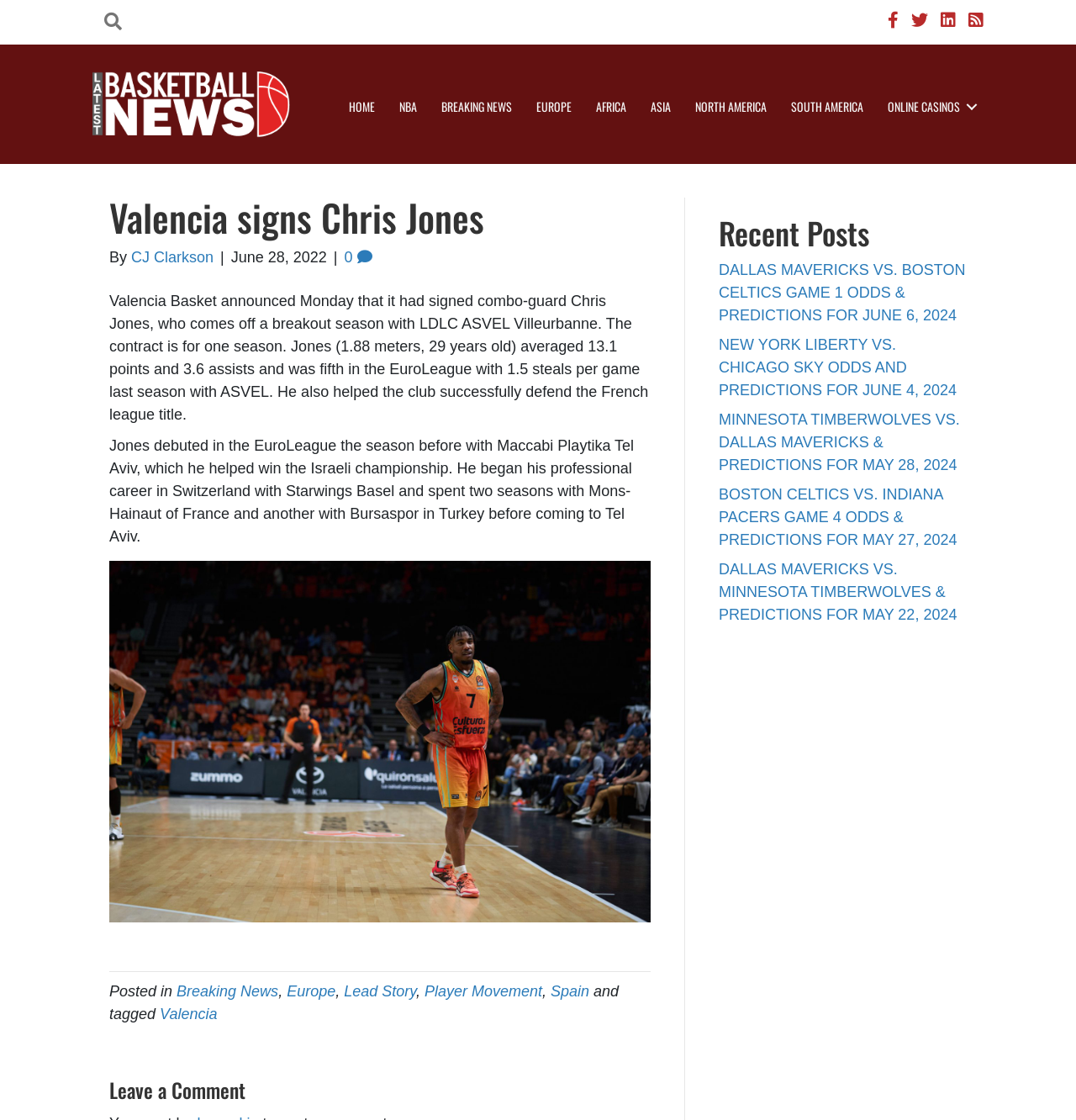Using the information in the image, give a comprehensive answer to the question: 
What is the name of the author of the article?

The answer can be found in the article section of the webpage, where it is stated that the article is 'By CJ Clarkson'.